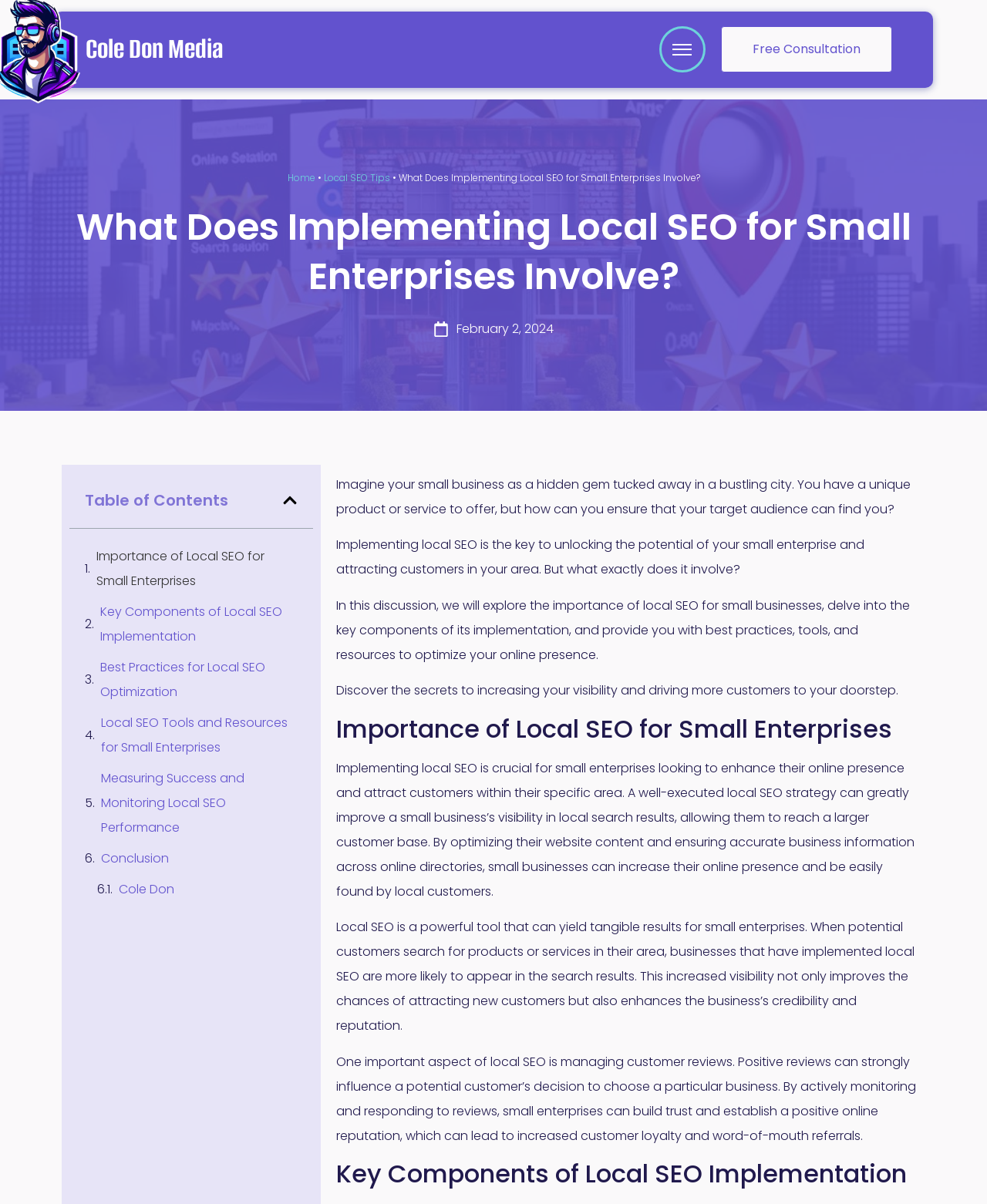What is the text of the first link in the navigation?
Please provide a comprehensive answer based on the contents of the image.

I looked at the navigation section of the webpage, which is represented by the element with the text 'breadcrumbs'. Within this section, I found the first link, which has the text 'Home'.